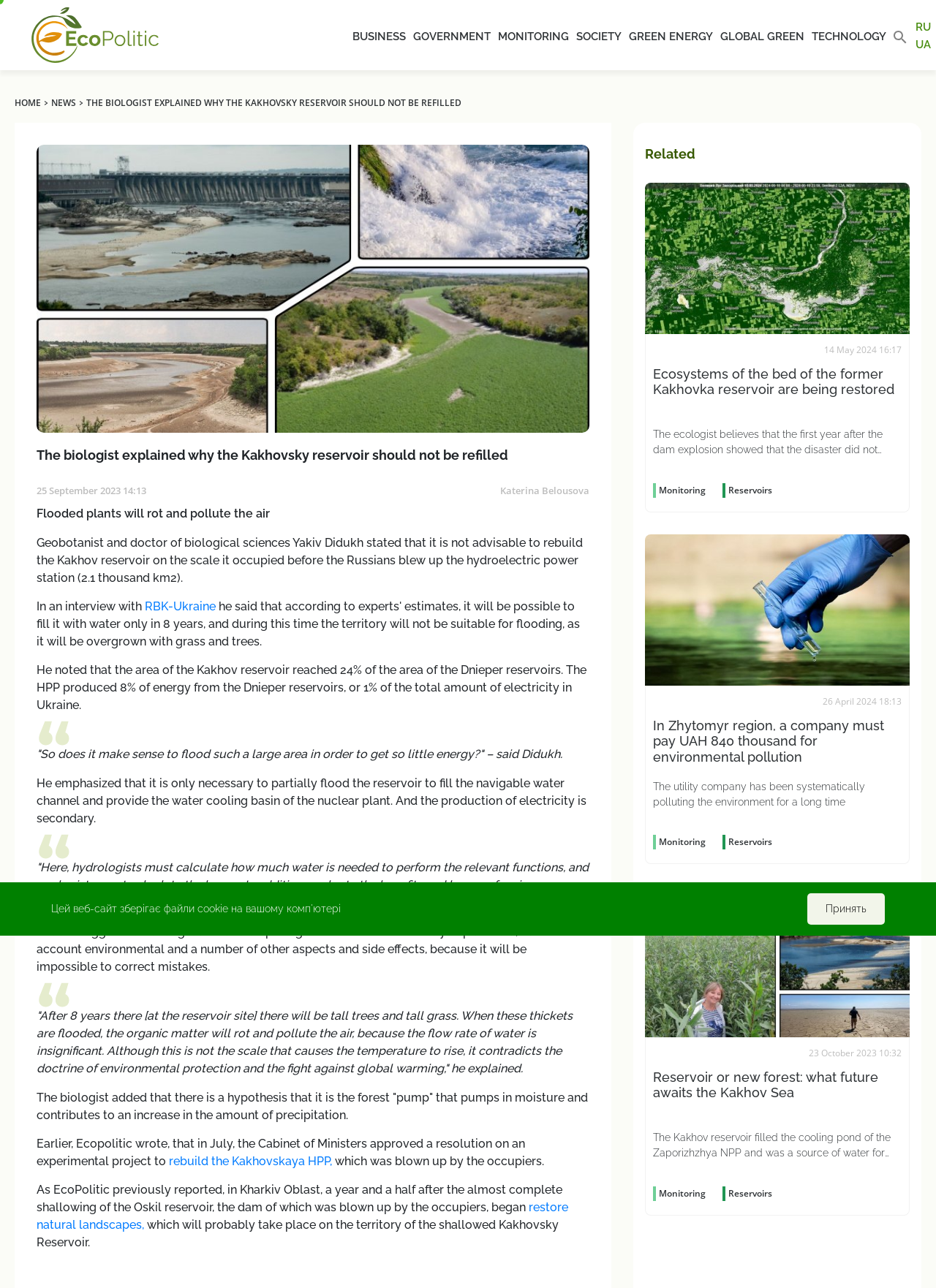Predict the bounding box of the UI element that fits this description: "rebuild the Kakhovskaya HPP,".

[0.18, 0.896, 0.358, 0.907]